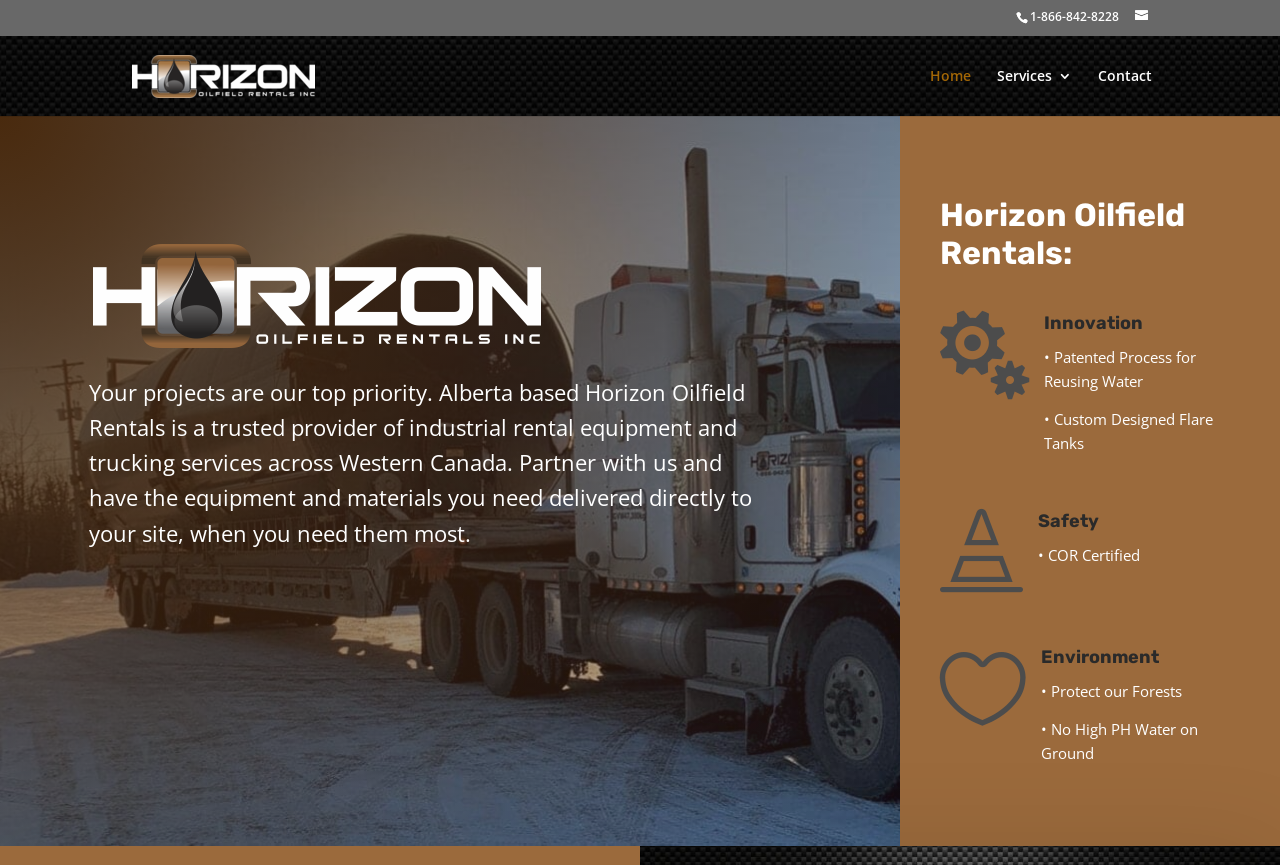What is the phone number to contact?
Refer to the image and give a detailed answer to the question.

I found the phone number by looking at the link element with the text '1-866-842-8228' which is likely a contact number.